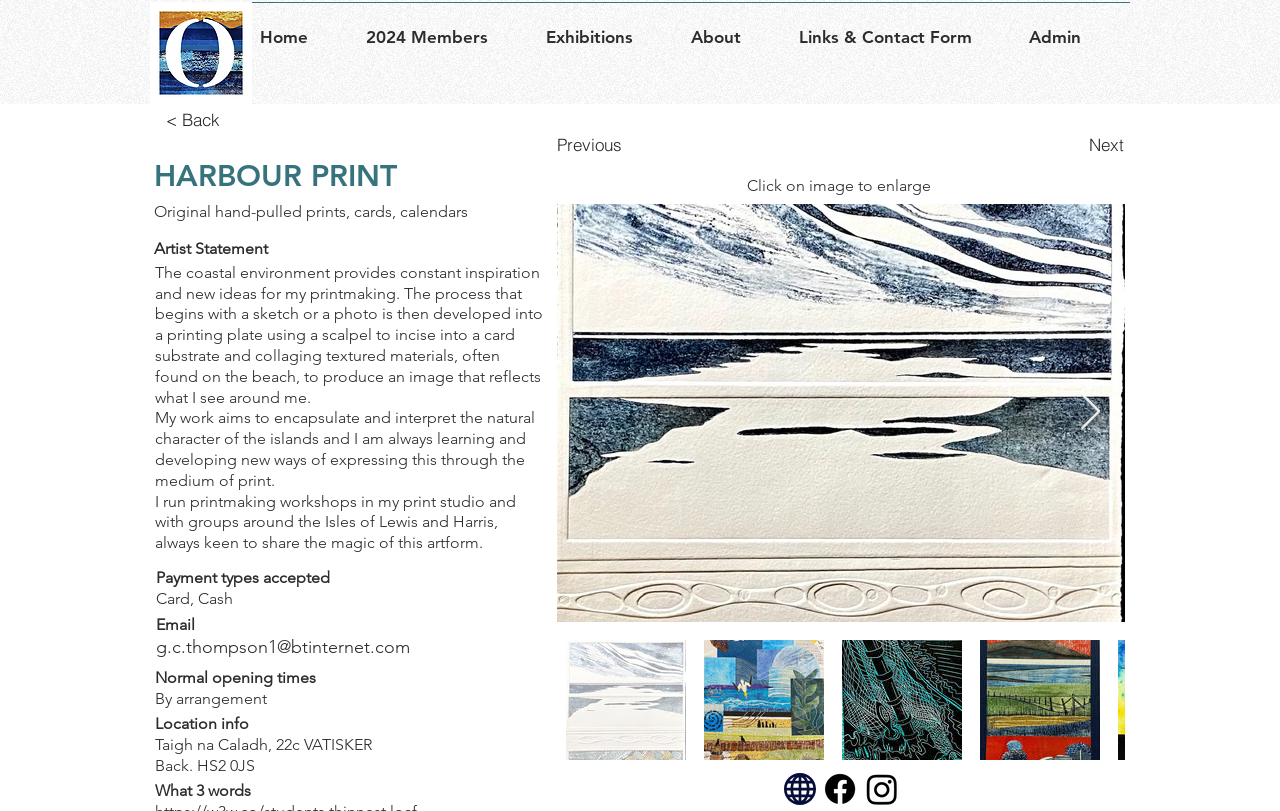Please reply to the following question using a single word or phrase: 
What is the location of the print studio?

Taigh na Caladh, 22c VATISKER